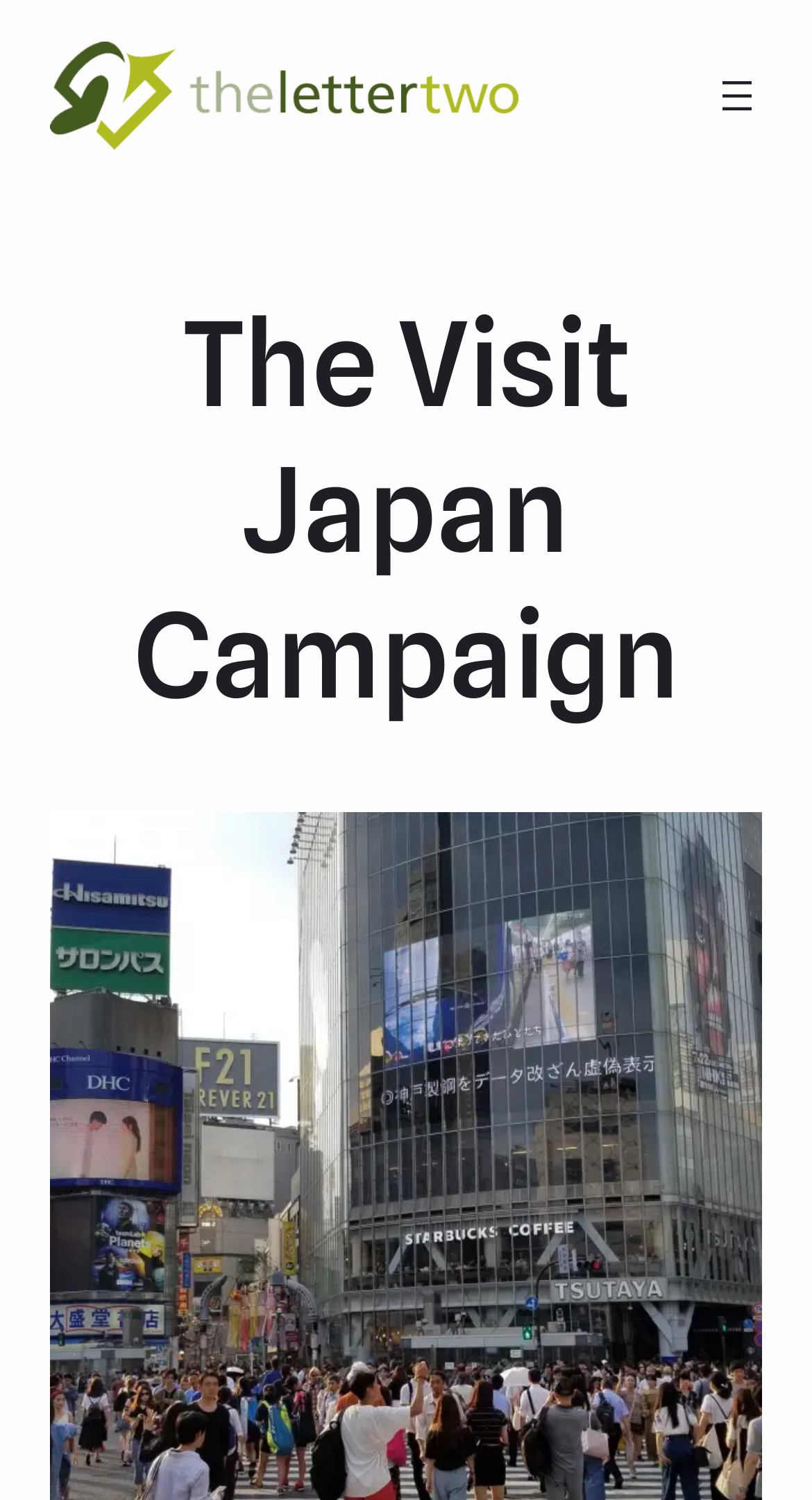Identify the text that serves as the heading for the webpage and generate it.

The Visit Japan Campaign